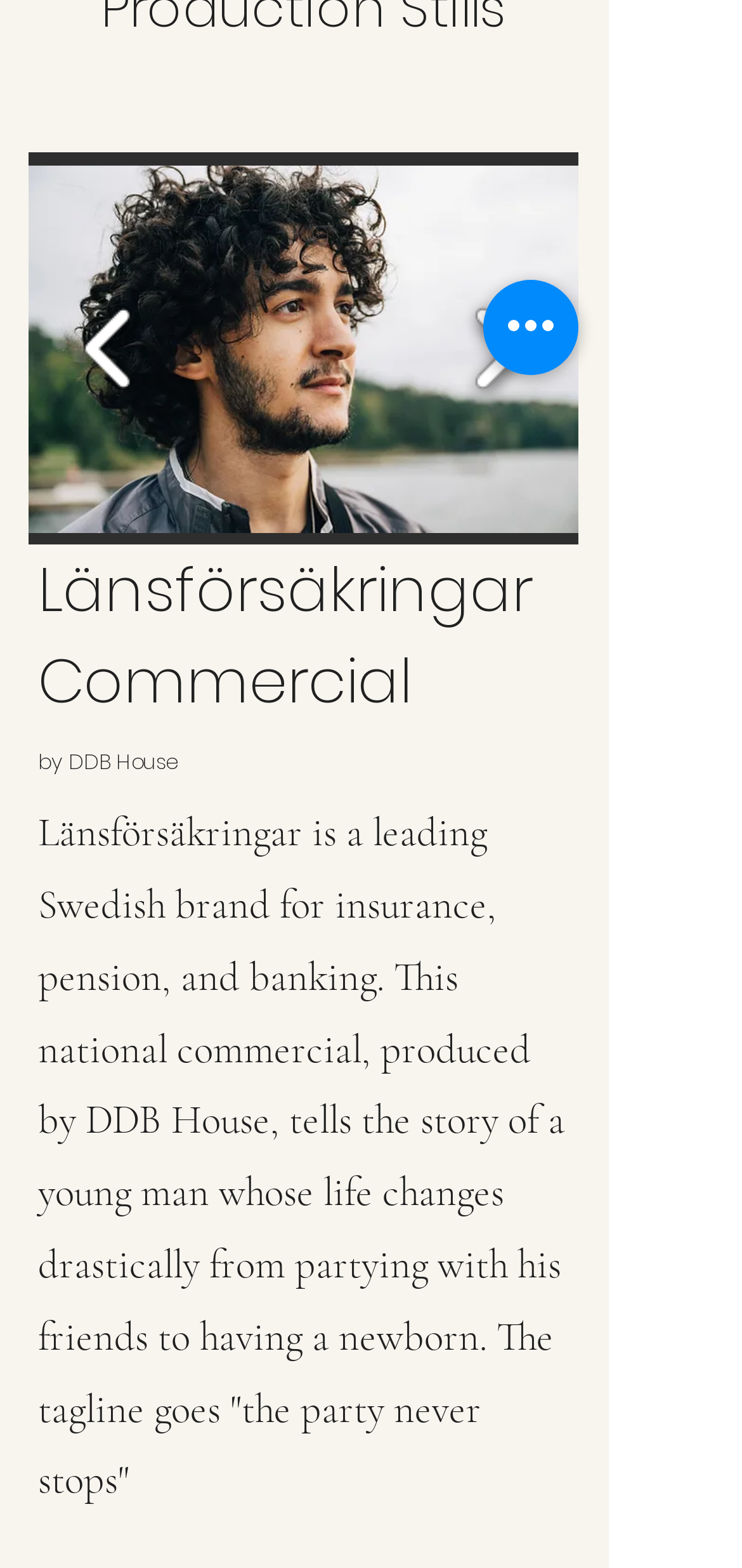Based on the provided description, "aria-label="Quick actions"", find the bounding box of the corresponding UI element in the screenshot.

[0.651, 0.178, 0.779, 0.239]